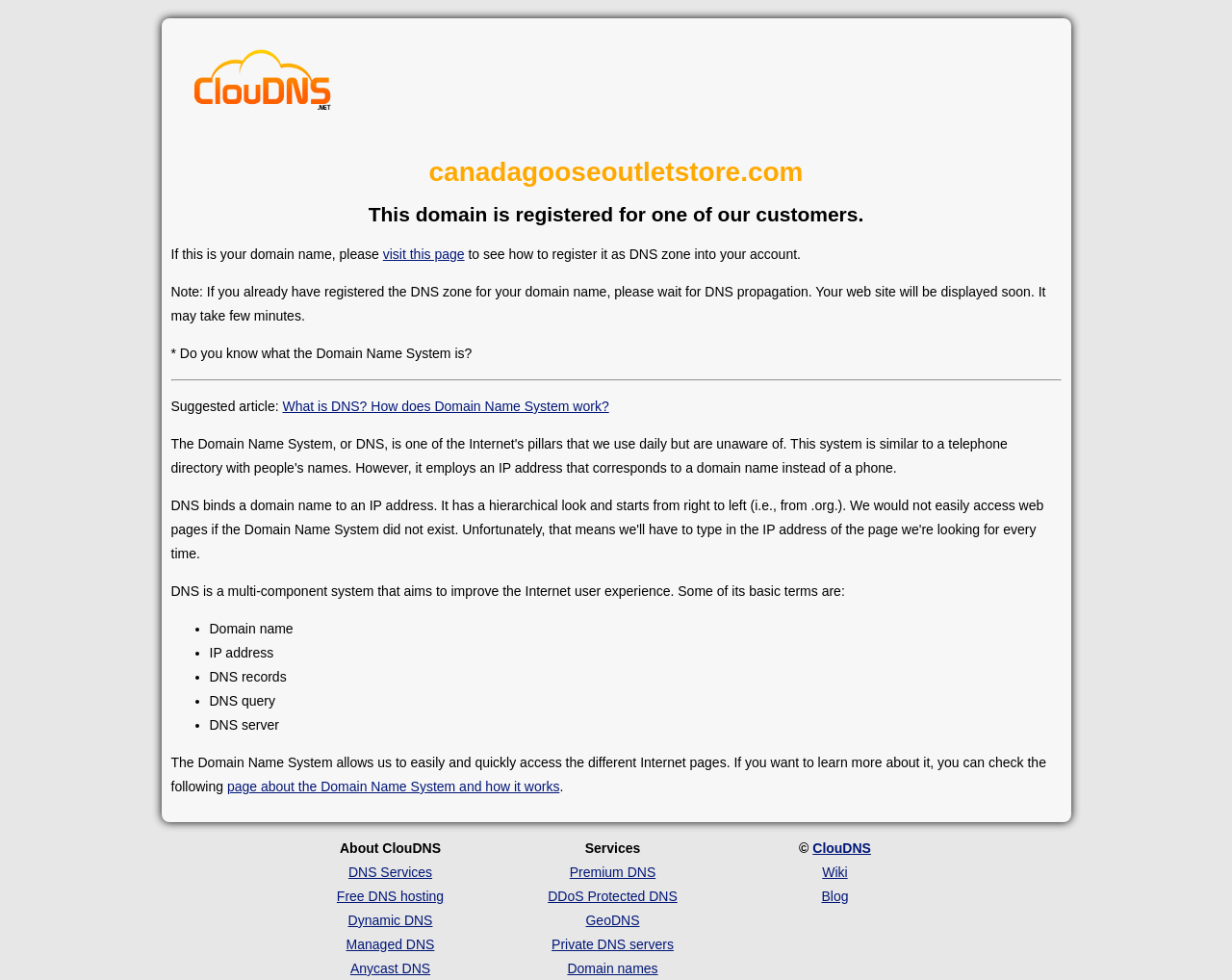Please answer the following question using a single word or phrase: What is the name of the company providing DNS services?

ClouDNS